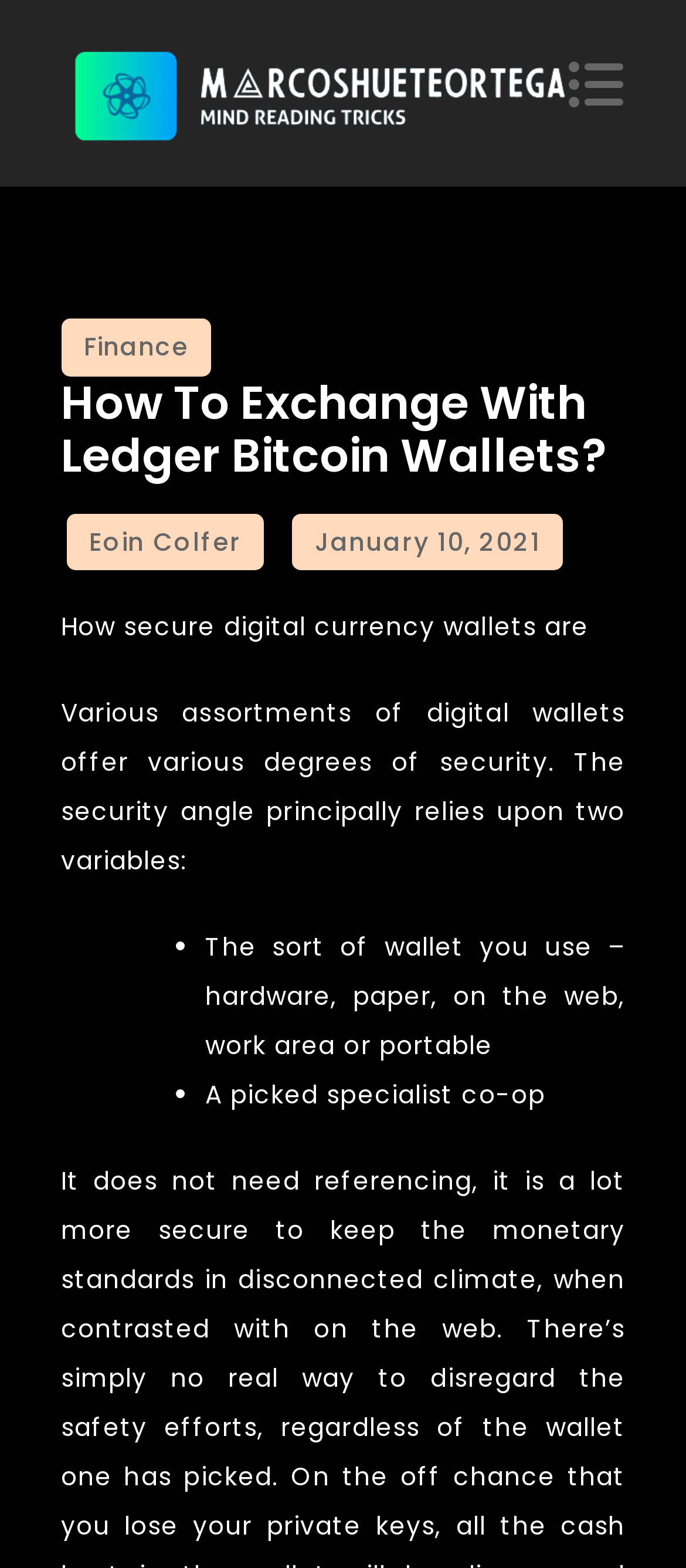From the image, can you give a detailed response to the question below:
What type of wallets offer various degrees of security?

According to the webpage, various assortments of digital wallets offer various degrees of security. The security angle principally relies upon two variables: the sort of wallet you use and a picked specialist co-op.